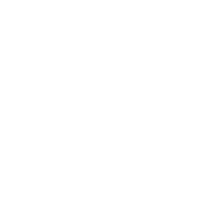Respond concisely with one word or phrase to the following query:
What is the purpose of the product?

To enhance home ambiance